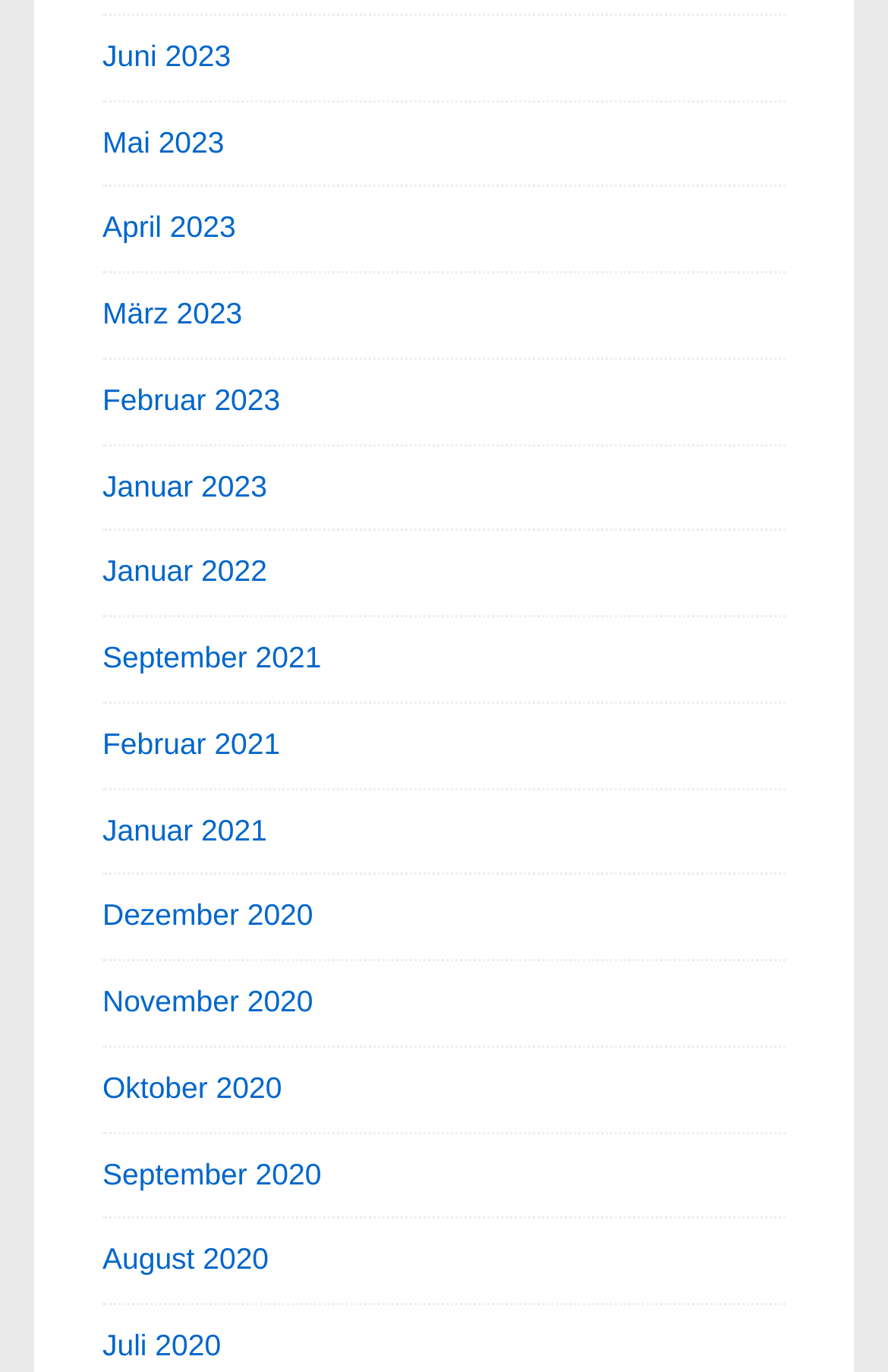How many months are listed in 2023?
We need a detailed and exhaustive answer to the question. Please elaborate.

I counted the number of links with '2023' in their text and found that there are 6 months listed in 2023, which are Juni 2023, Mai 2023, April 2023, März 2023, Februar 2023, and Januar 2023.